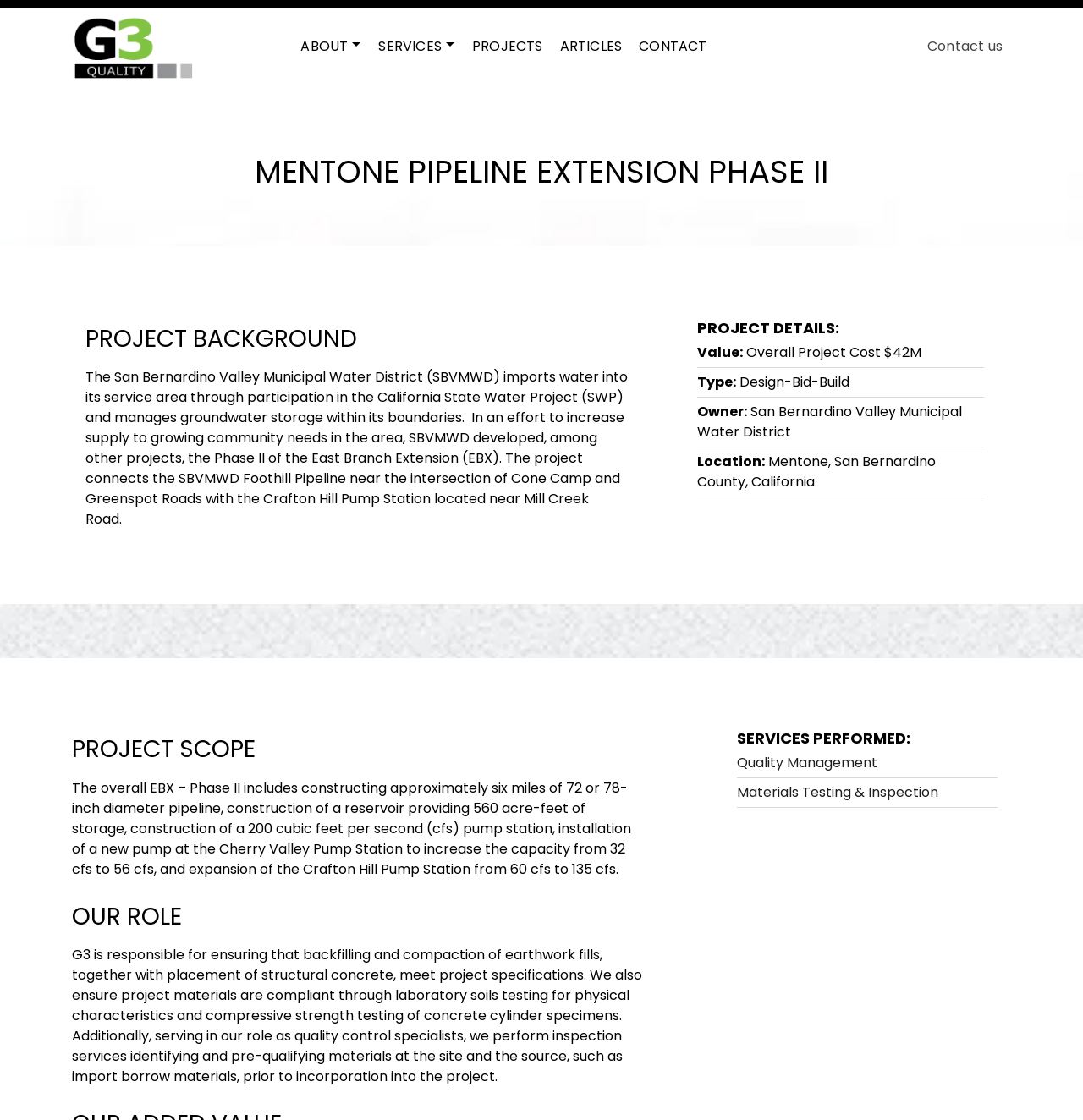Please specify the bounding box coordinates of the clickable section necessary to execute the following command: "Click on Materials Testing & Inspection".

[0.68, 0.699, 0.866, 0.716]